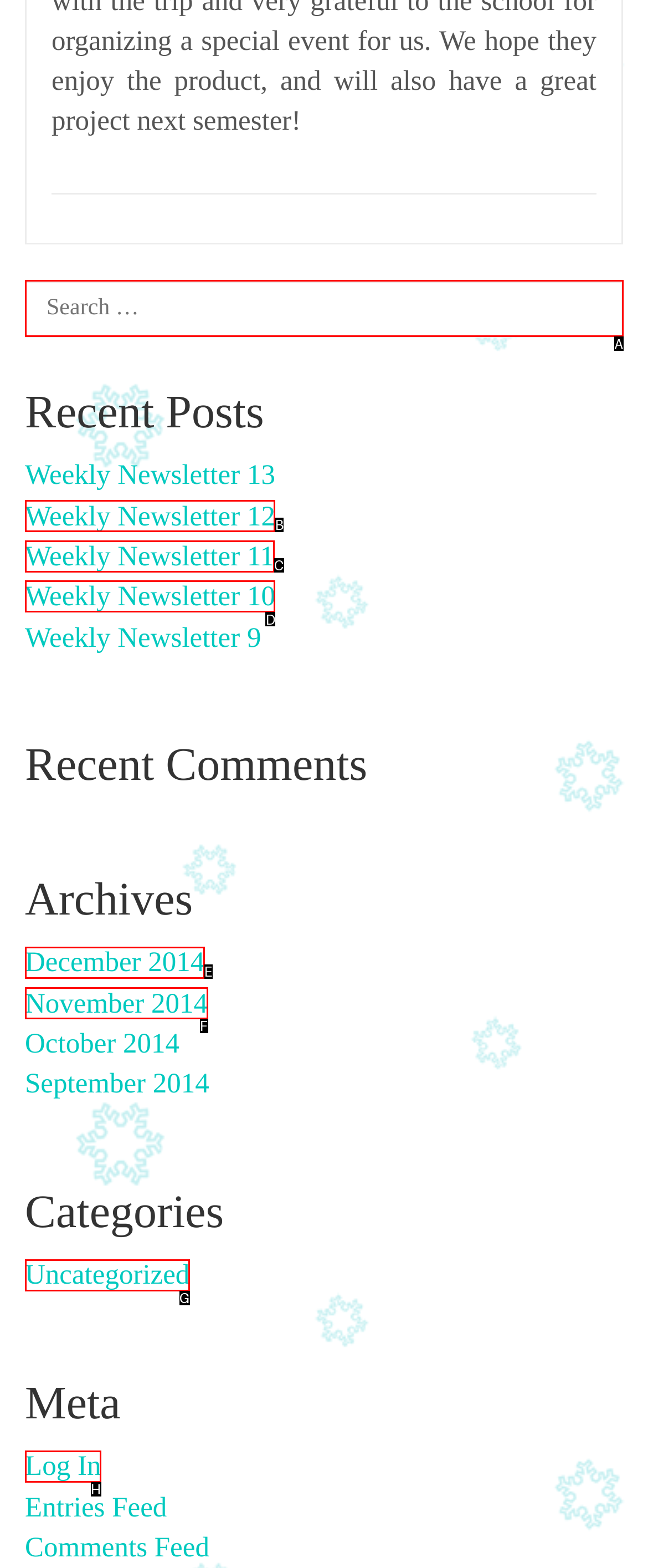Find the HTML element that matches the description: Schedule A Tour. Answer using the letter of the best match from the available choices.

None